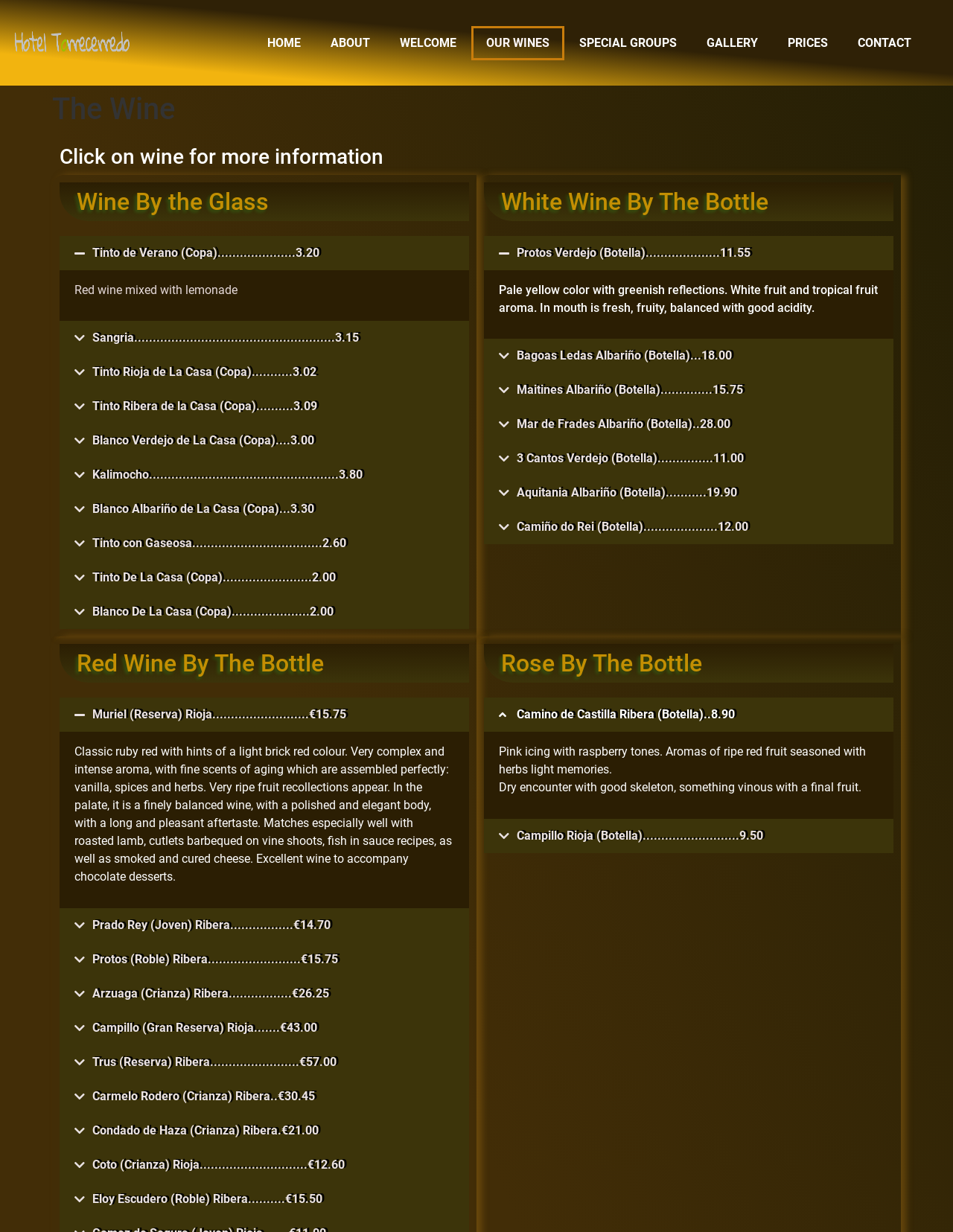Identify the bounding box coordinates for the UI element described as: "Kalimocho...................................................3.80".

[0.062, 0.372, 0.492, 0.4]